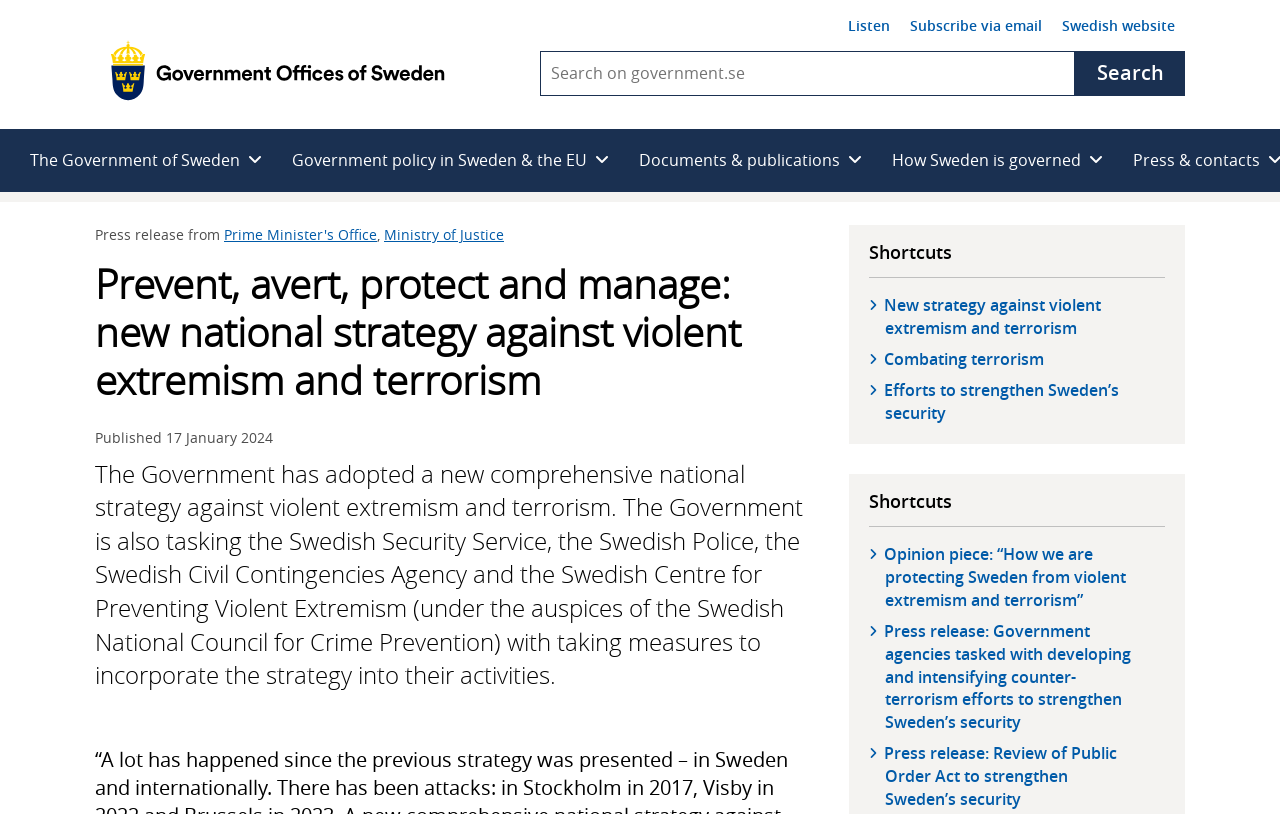Can you pinpoint the bounding box coordinates for the clickable element required for this instruction: "Search for a topic"? The coordinates should be four float numbers between 0 and 1, i.e., [left, top, right, bottom].

[0.422, 0.062, 0.926, 0.117]